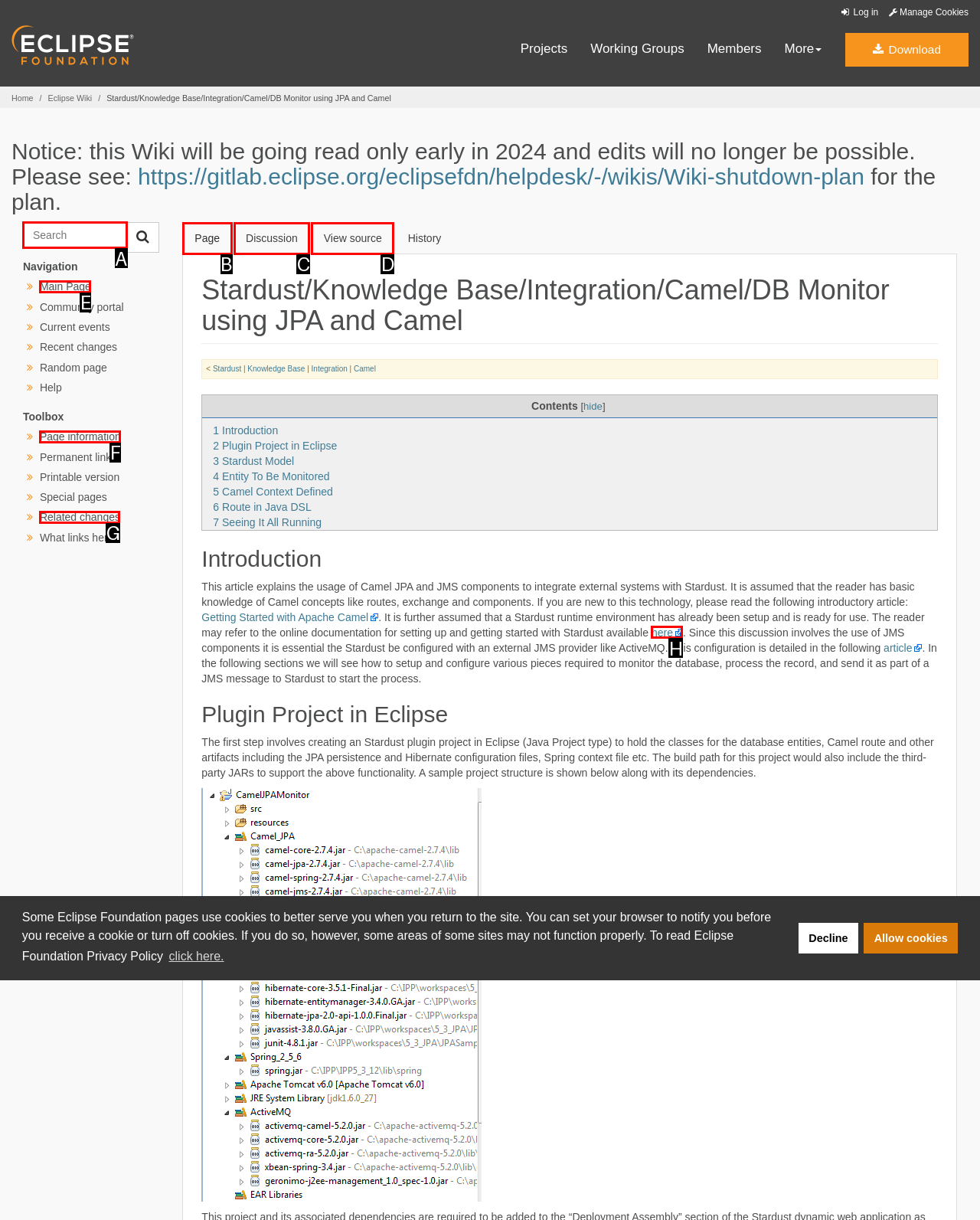Choose the letter that corresponds to the correct button to accomplish the task: Search for something
Reply with the letter of the correct selection only.

A